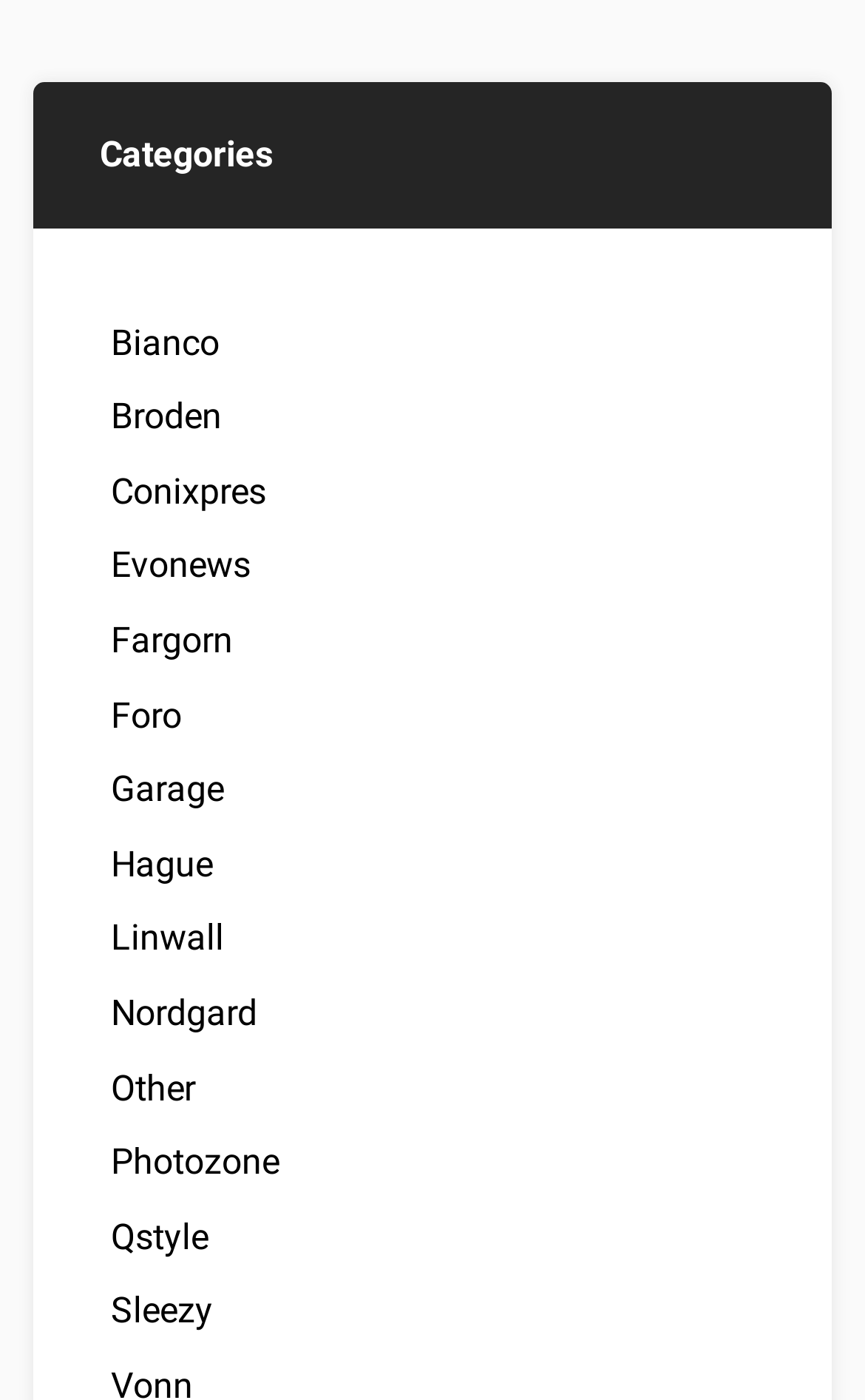Locate the bounding box coordinates of the element that needs to be clicked to carry out the instruction: "explore Nordgard". The coordinates should be given as four float numbers ranging from 0 to 1, i.e., [left, top, right, bottom].

[0.128, 0.708, 0.297, 0.738]